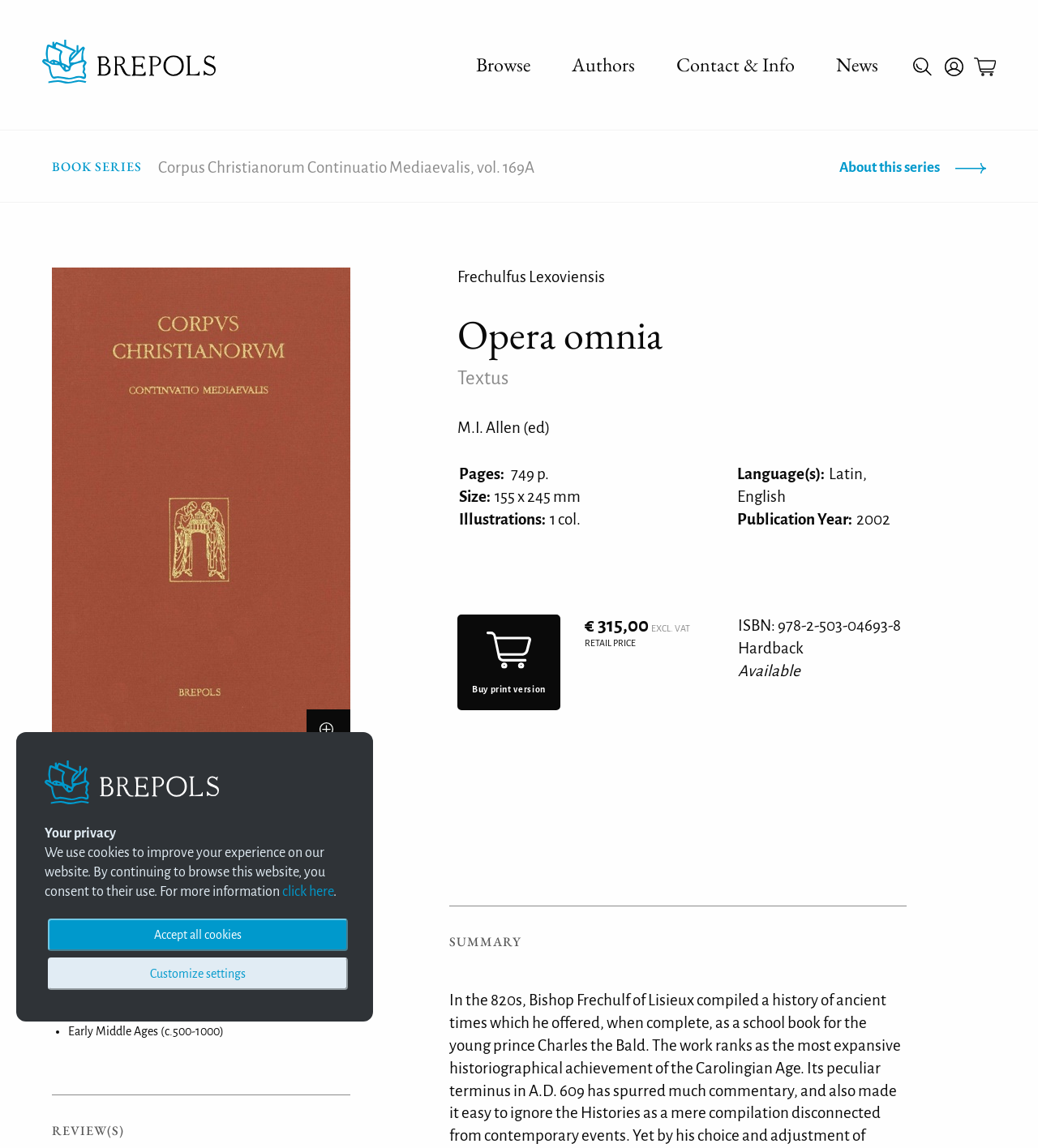Using the provided element description: ".a { fill: #09c; }", identify the bounding box coordinates. The coordinates should be four floats between 0 and 1 in the order [left, top, right, bottom].

[0.041, 0.035, 0.208, 0.078]